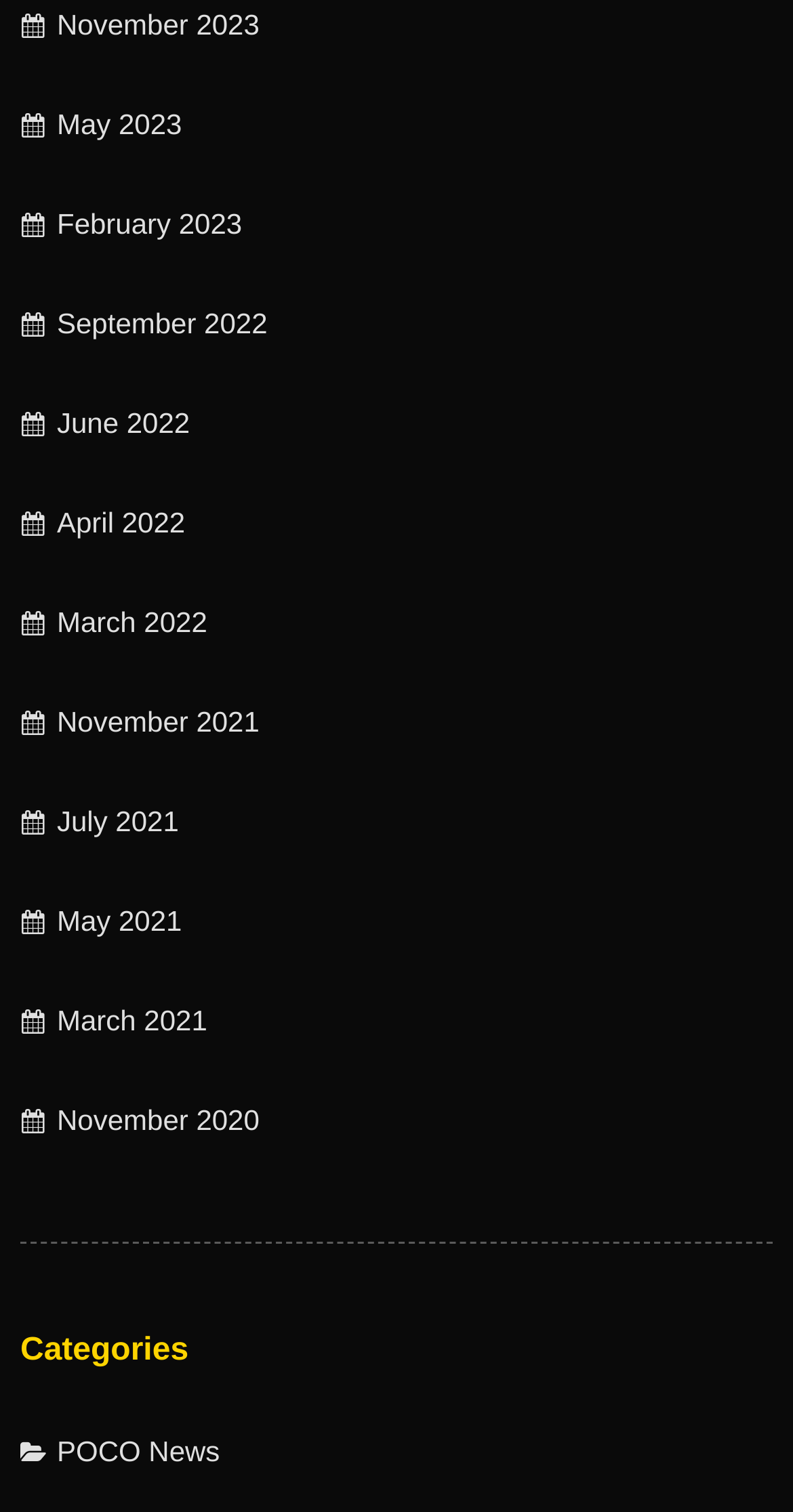Predict the bounding box coordinates of the UI element that matches this description: "BORALEVITIME.IT Books". The coordinates should be in the format [left, top, right, bottom] with each value between 0 and 1.

None